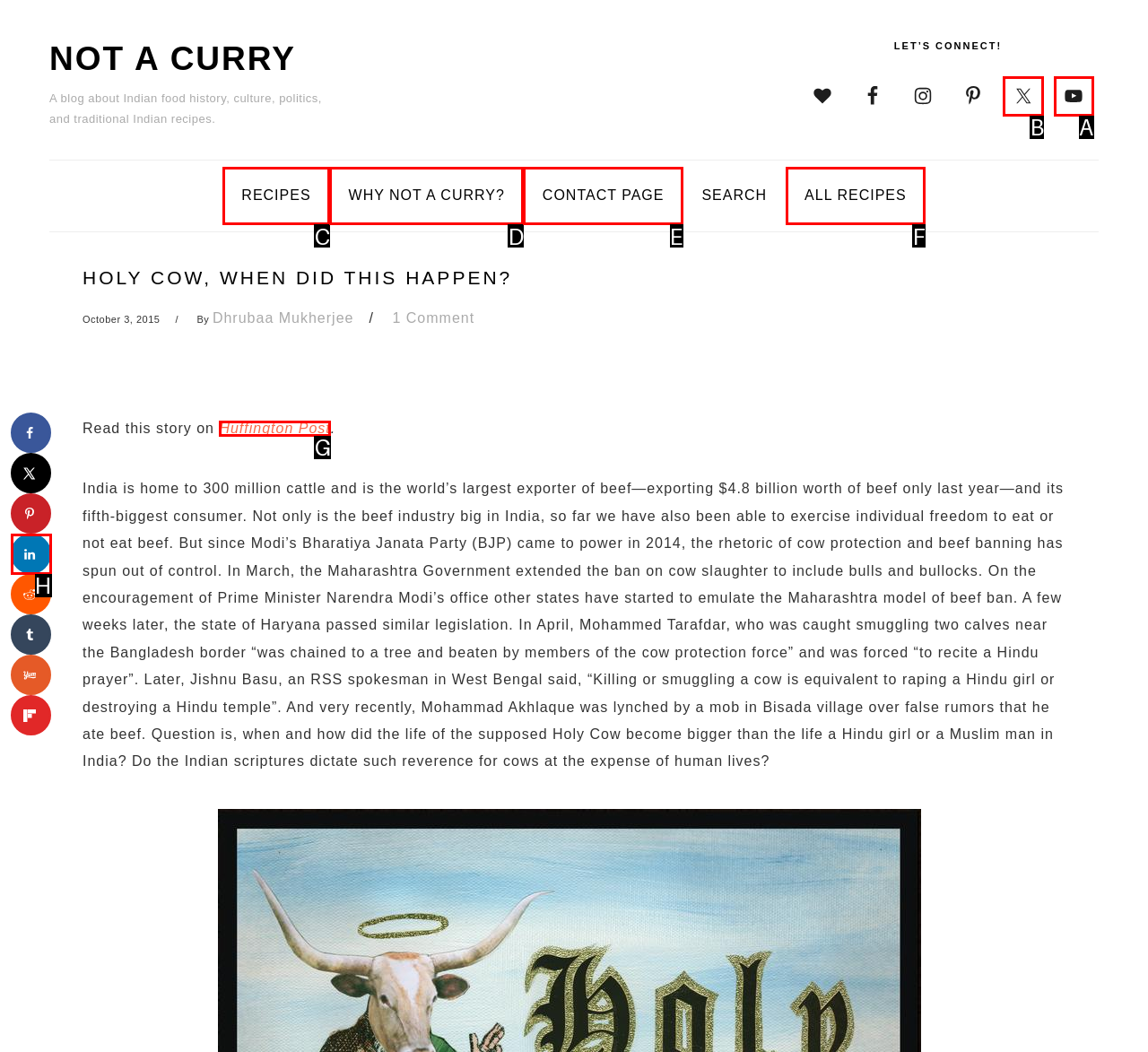Select the proper UI element to click in order to perform the following task: Follow on Twitter. Indicate your choice with the letter of the appropriate option.

B